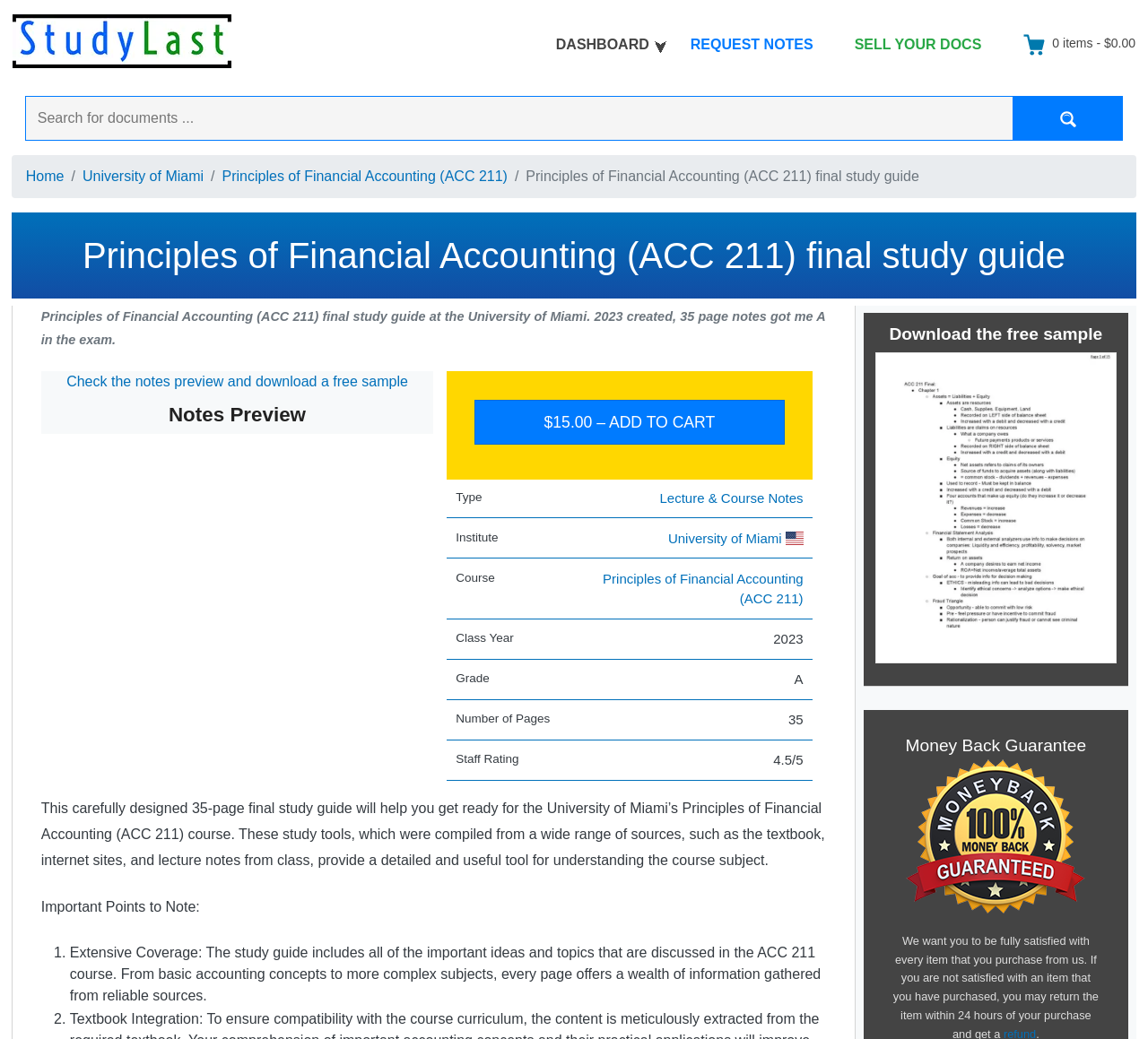Explain the webpage's design and content in an elaborate manner.

This webpage is a study guide for the Principles of Financial Accounting (ACC 211) course at the University of Miami. At the top left, there is a logo and a link to the website "StudyLast". Below it, there is a navigation bar with links to "Home", "University of Miami", and "Principles of Financial Accounting (ACC 211)". 

On the left side, there is a search bar with a magnifying glass icon. Above the search bar, there are three links: "DASHBOARD", "REQUEST NOTES", and "SELL YOUR DOCS". On the top right, there is a shopping cart icon with a link to "0 items - $0.00".

The main content of the webpage is a study guide description, which includes the title "Principles of Financial Accounting (ACC 211) final study guide" and a brief summary of the guide. Below the title, there is a button to add the guide to the cart for $15.00. 

The study guide description is divided into sections, including "Type", "Institute", "Course", "Class Year", "Grade", "Number of Pages", and "Staff Rating". Each section has a corresponding link or text providing more information. 

Further down, there is a section titled "Notes Preview" with a brief description of the study guide and its contents. Below it, there is a list of important points to note, including "Extensive Coverage" and other details about the study guide.

On the right side, there is a section to download a free sample of the study guide, with a heading "Download the free sample" and a link to the sample. Below it, there is a section titled "Money Back Guarantee" with an image and a brief description.